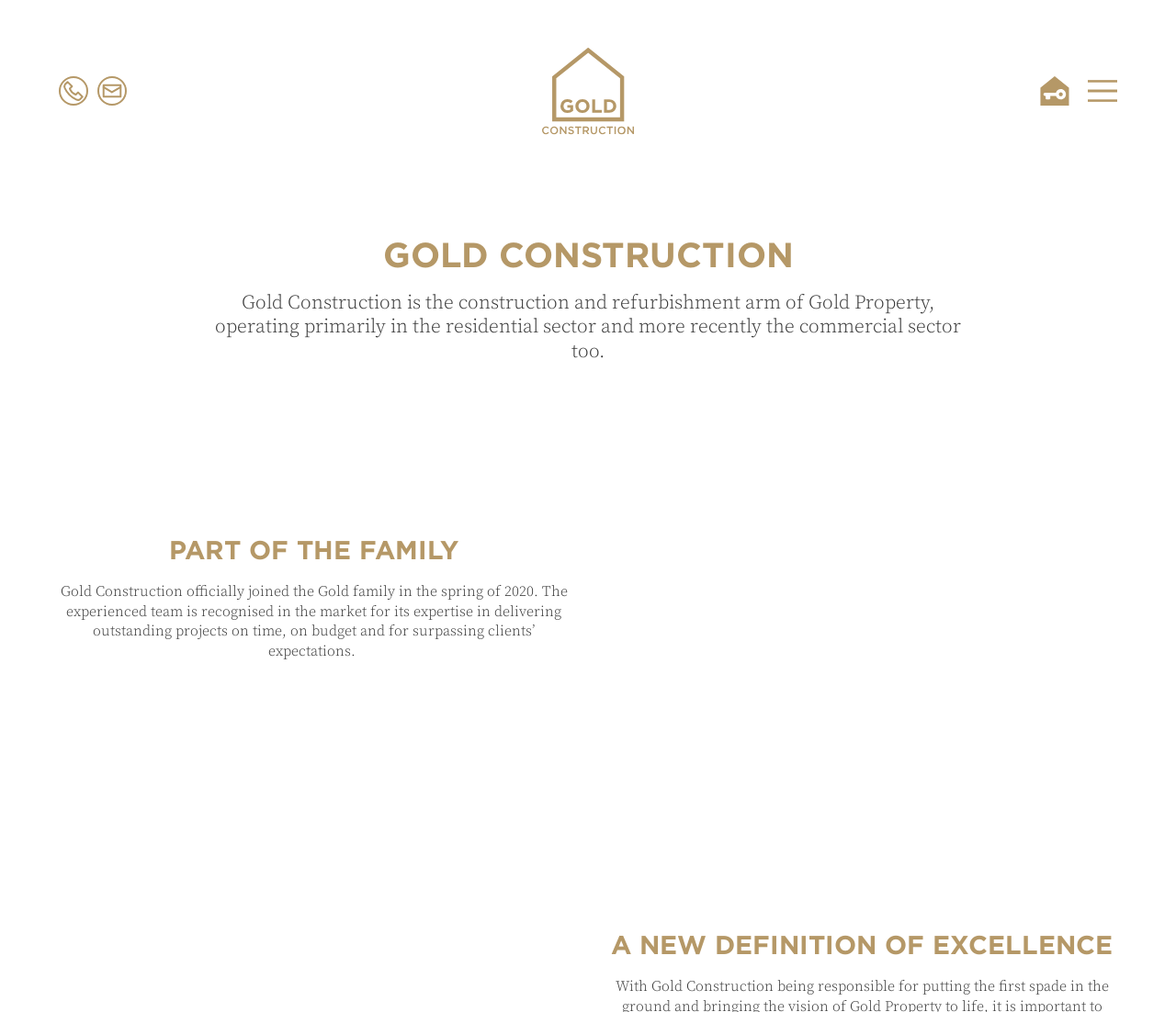From the details in the image, provide a thorough response to the question: What is the name of the company?

The name of the company can be found in the heading element 'GOLD CONSTRUCTION' with bounding box coordinates [0.172, 0.232, 0.828, 0.273].